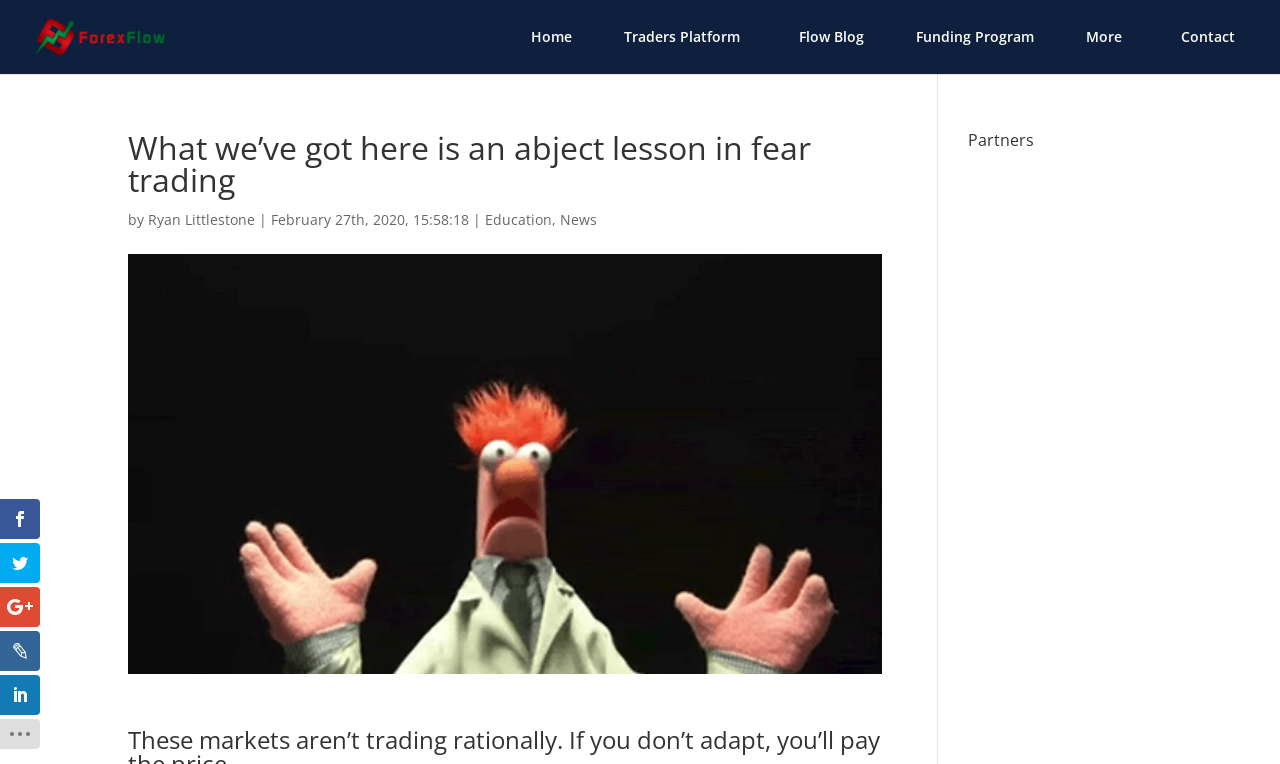What is the category of the article?
Utilize the image to construct a detailed and well-explained answer.

I found the category of the article by looking at the links following the author's name. One of the links is 'Education', which suggests that the article belongs to this category.